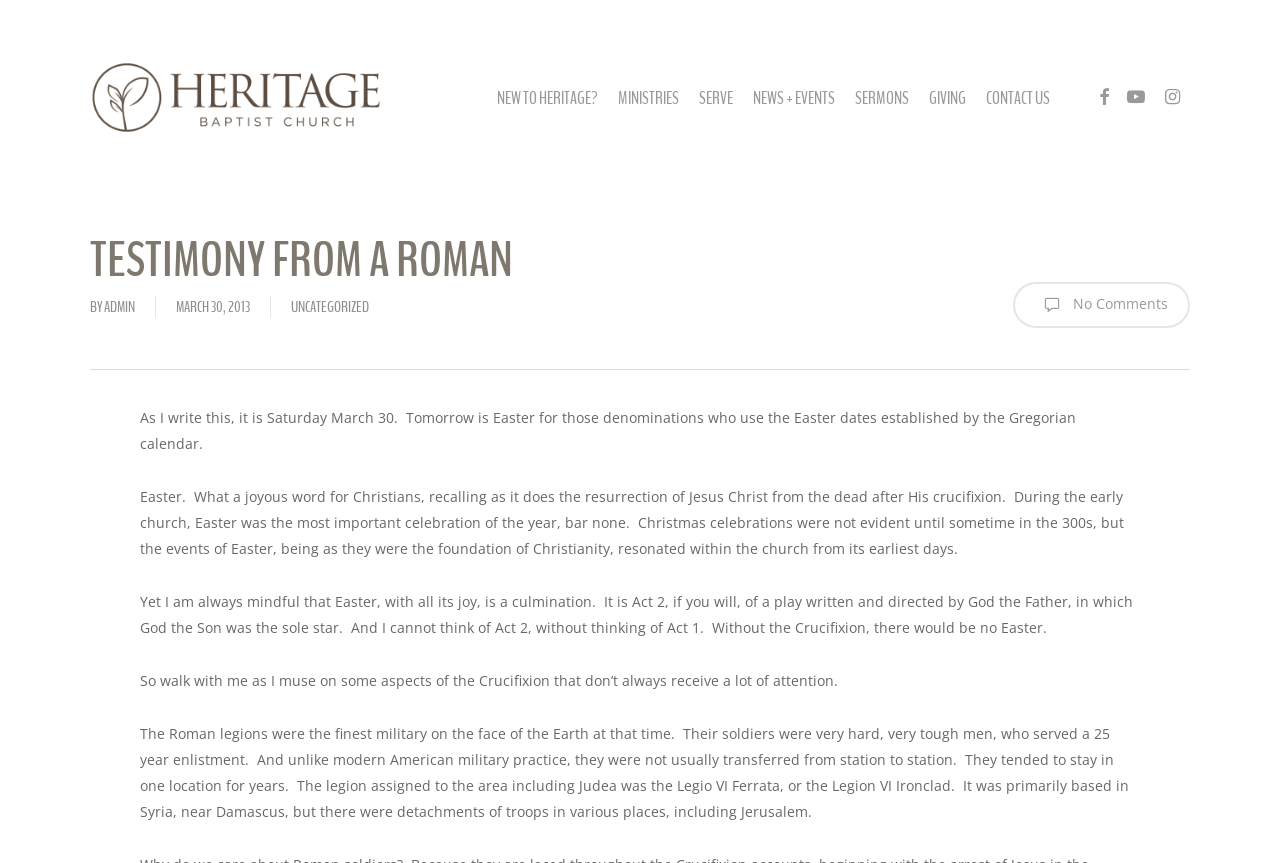Given the element description Serve, predict the bounding box coordinates for the UI element in the webpage screenshot. The format should be (top-left x, top-left y, bottom-right x, bottom-right y), and the values should be between 0 and 1.

[0.546, 0.1, 0.573, 0.126]